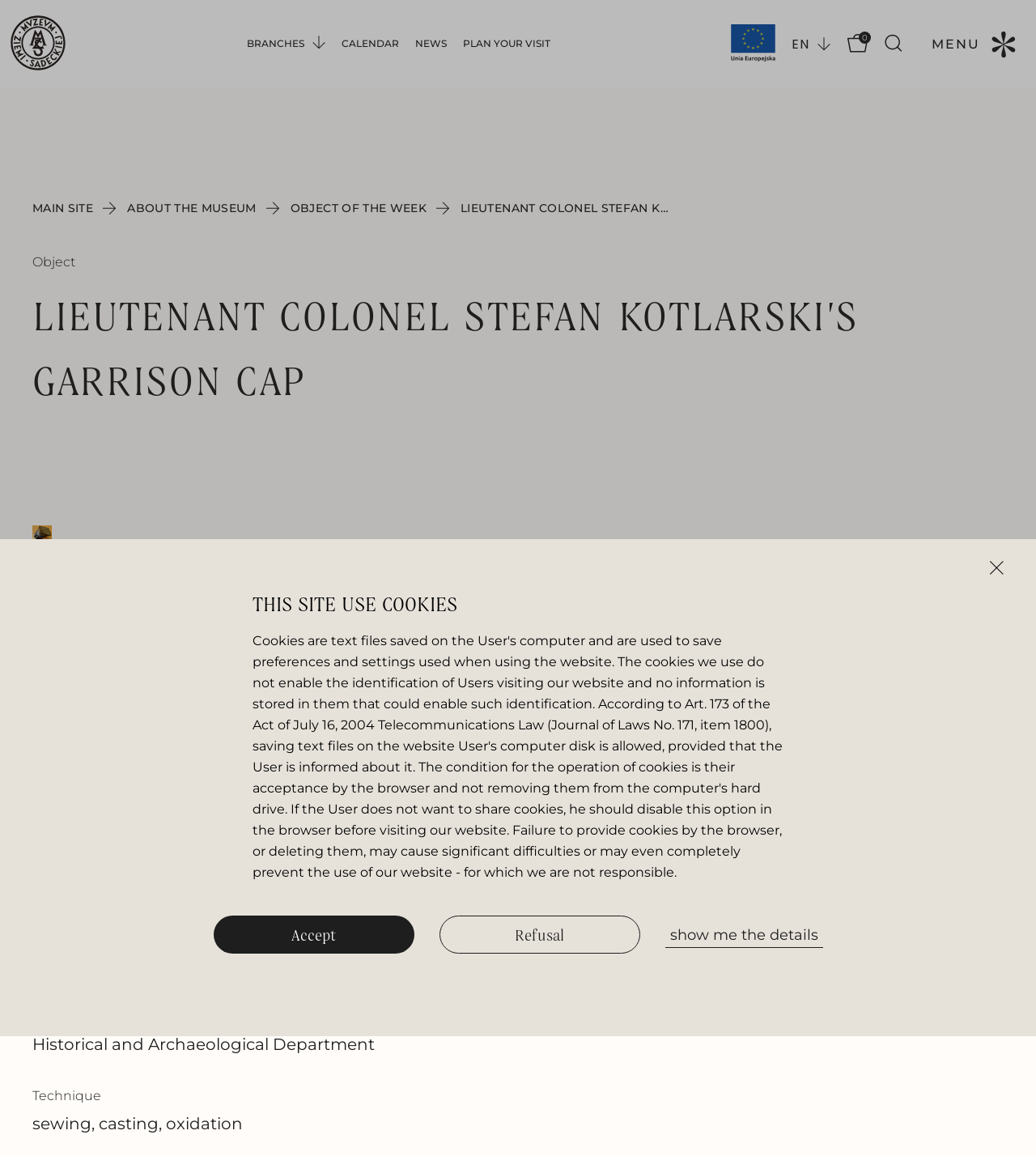Locate the bounding box coordinates of the element to click to perform the following action: 'Change the language'. The coordinates should be given as four float values between 0 and 1, in the form of [left, top, right, bottom].

[0.756, 0.022, 0.809, 0.054]